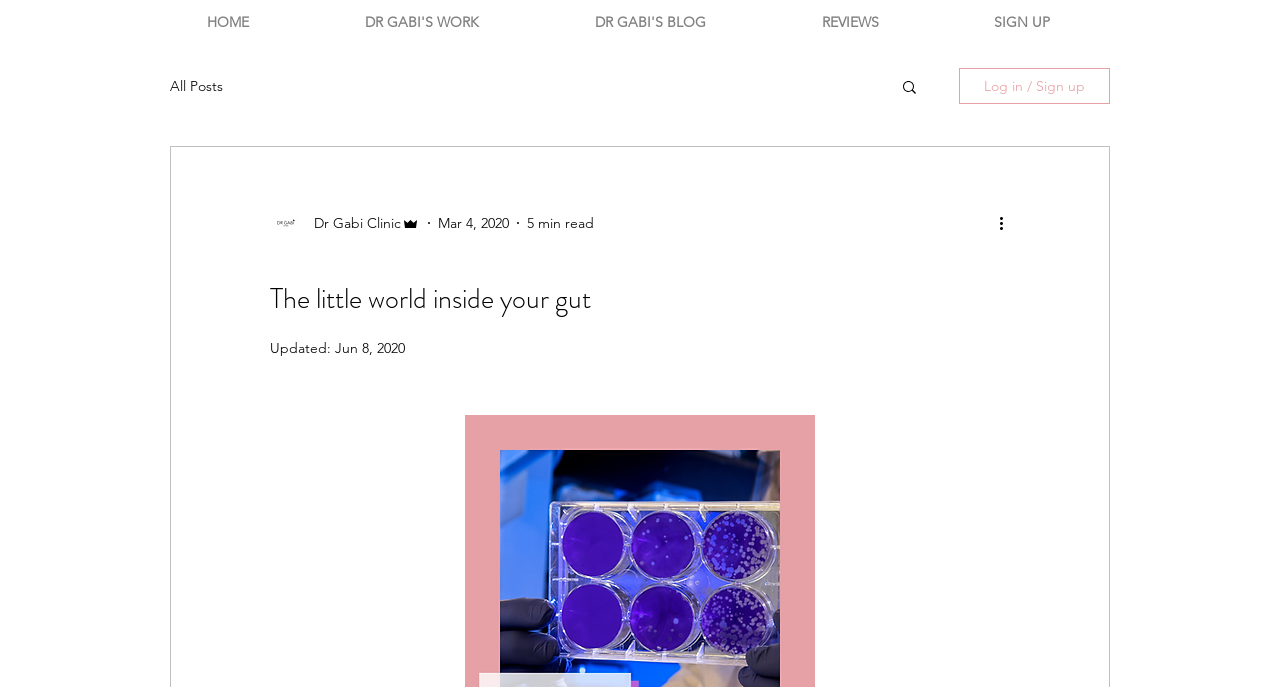Extract the bounding box of the UI element described as: "aria-label="More actions"".

[0.778, 0.307, 0.797, 0.342]